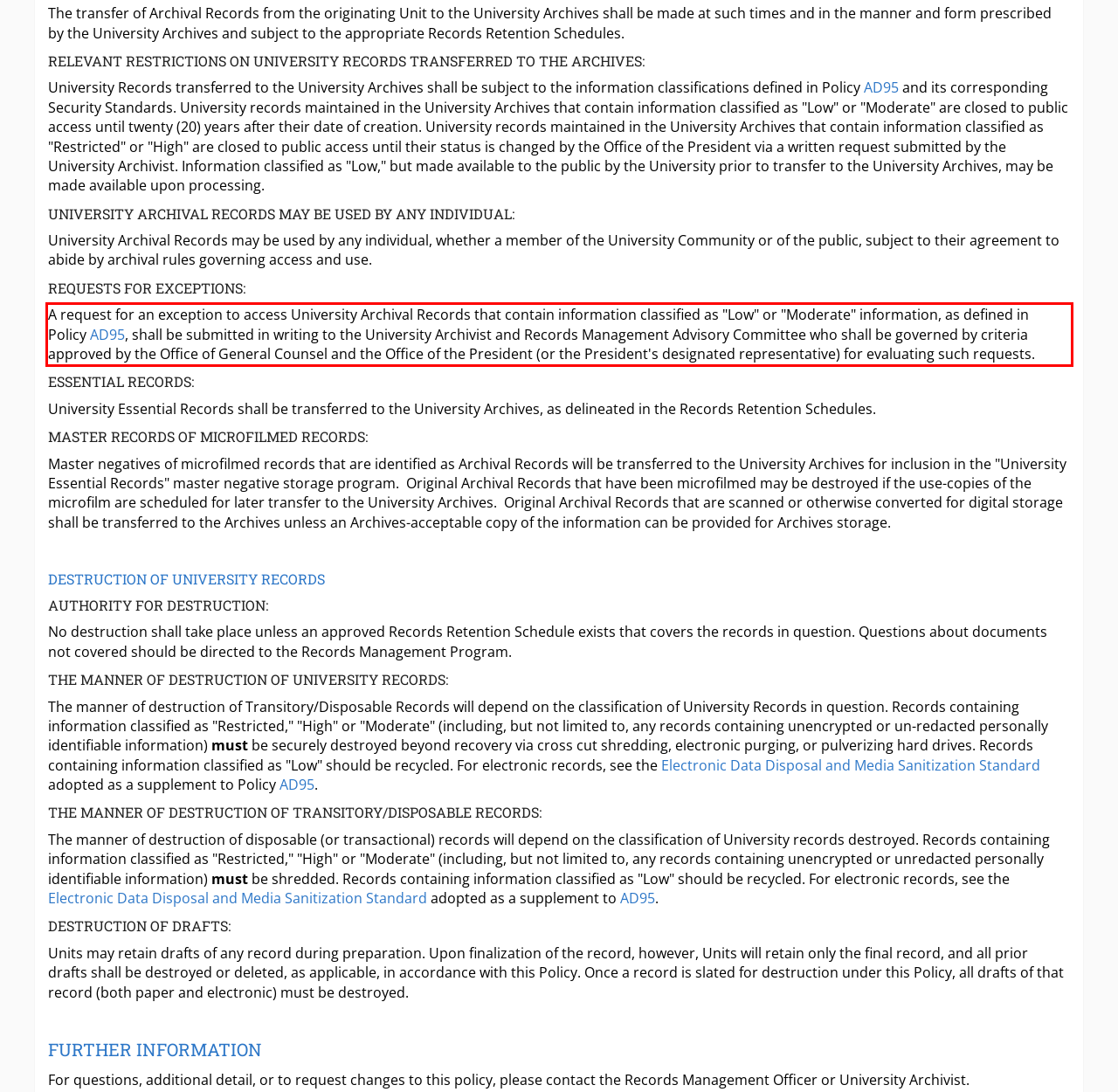Your task is to recognize and extract the text content from the UI element enclosed in the red bounding box on the webpage screenshot.

A request for an exception to access University Archival Records that contain information classified as "Low" or "Moderate" information, as defined in Policy AD95, shall be submitted in writing to the University Archivist and Records Management Advisory Committee who shall be governed by criteria approved by the Office of General Counsel and the Office of the President (or the President's designated representative) for evaluating such requests.